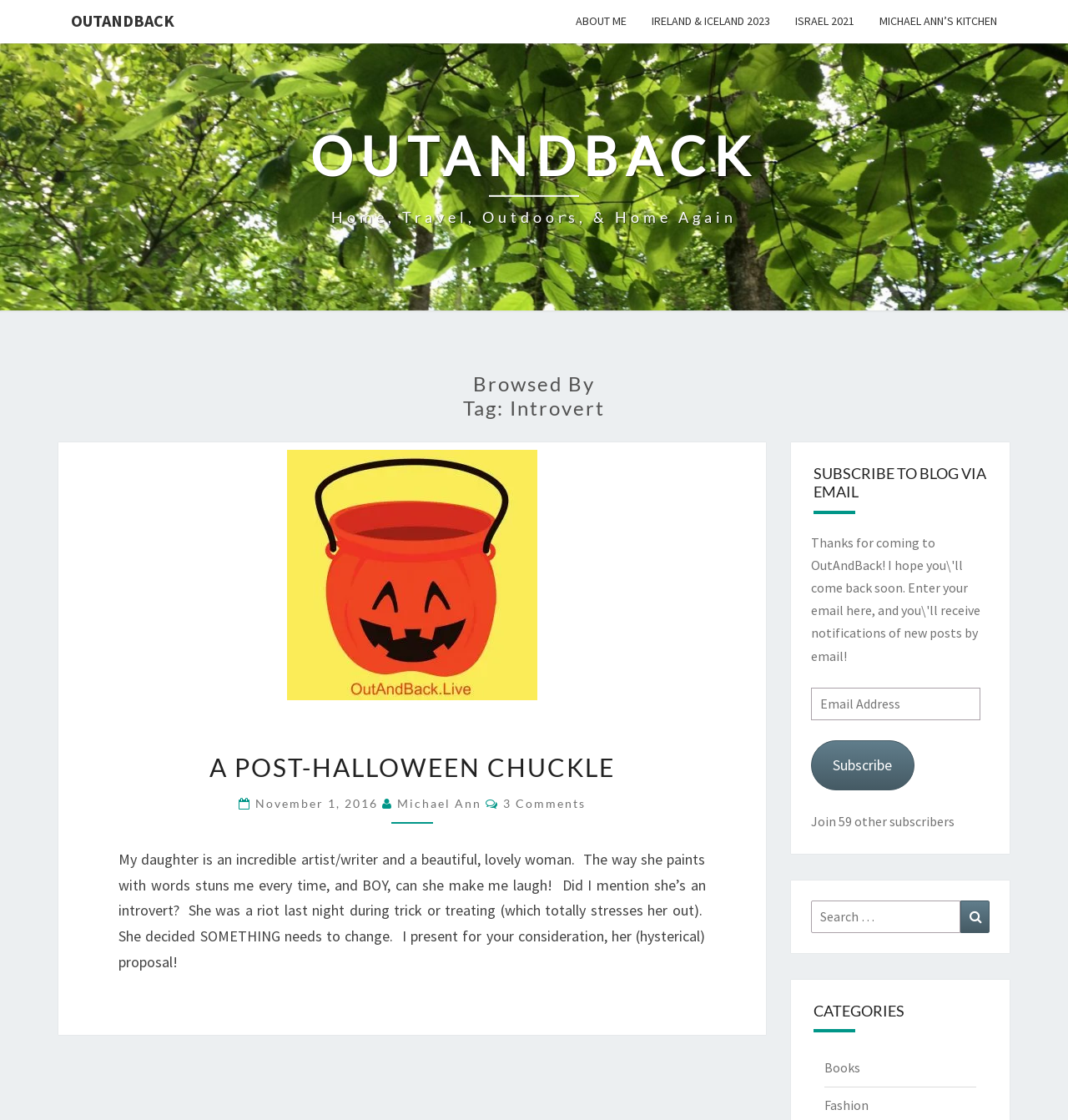Please identify the bounding box coordinates of the area I need to click to accomplish the following instruction: "Click on the 'OUTANDBACK' link".

[0.055, 0.0, 0.175, 0.037]